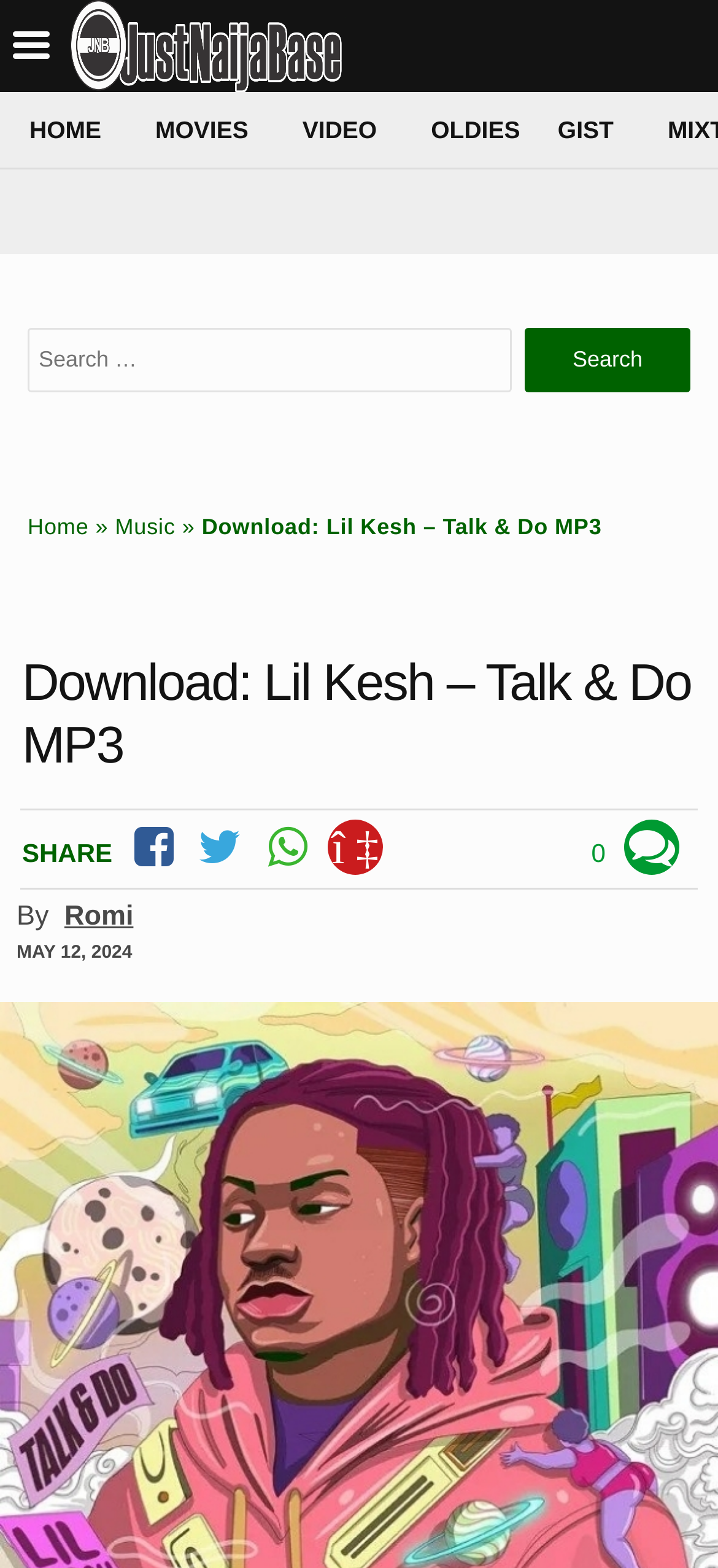Provide the bounding box coordinates of the UI element that matches the description: "parent_node: Search for: value="Search"".

[0.731, 0.209, 0.962, 0.25]